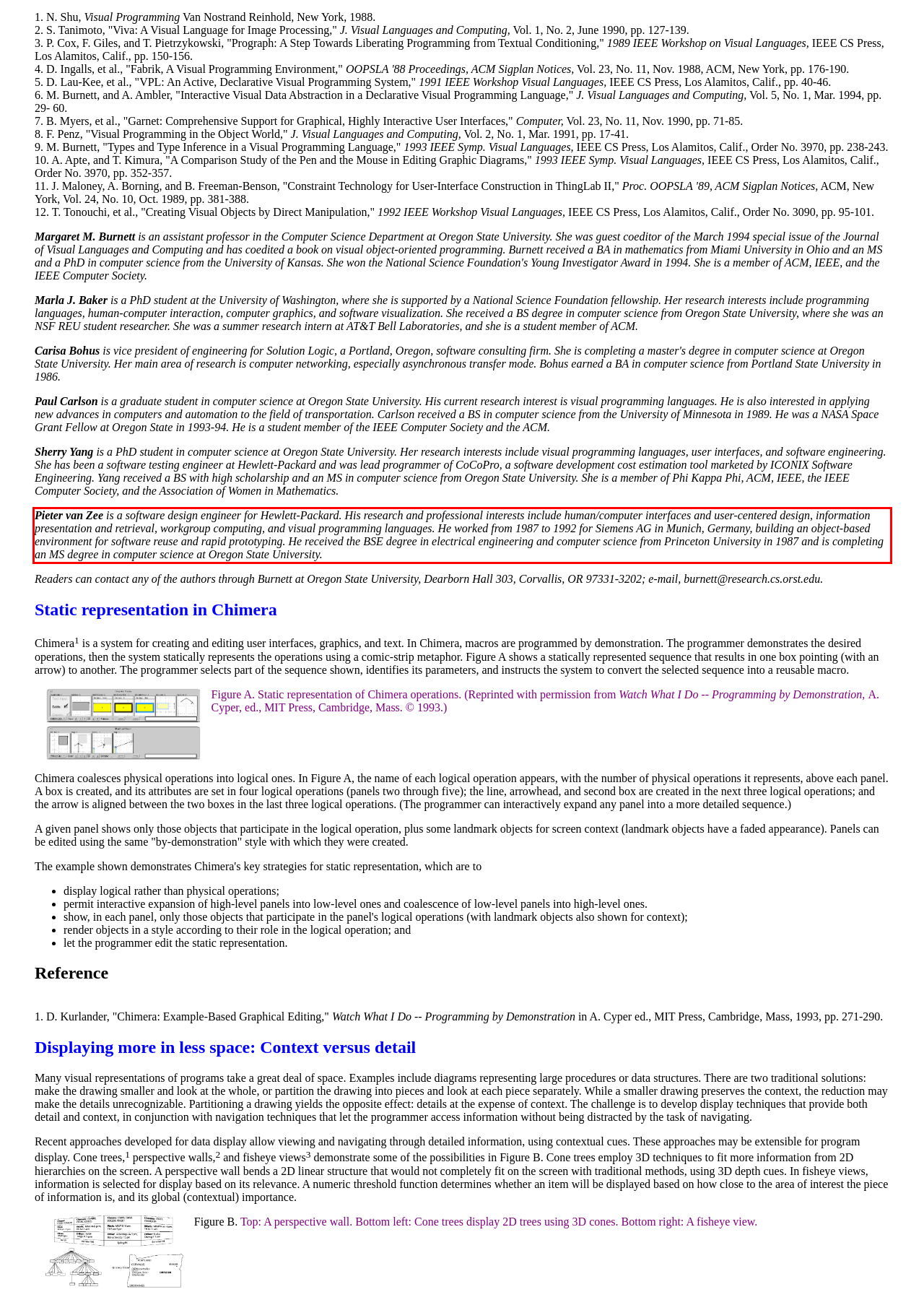Please take the screenshot of the webpage, find the red bounding box, and generate the text content that is within this red bounding box.

Pieter van Zee is a software design engineer for Hewlett-Packard. His research and professional interests include human/computer interfaces and user-centered design, information presentation and retrieval, workgroup computing, and visual programming languages. He worked from 1987 to 1992 for Siemens AG in Munich, Germany, building an object-based environment for software reuse and rapid prototyping. He received the BSE degree in electrical engineering and computer science from Princeton University in 1987 and is completing an MS degree in computer science at Oregon State University.